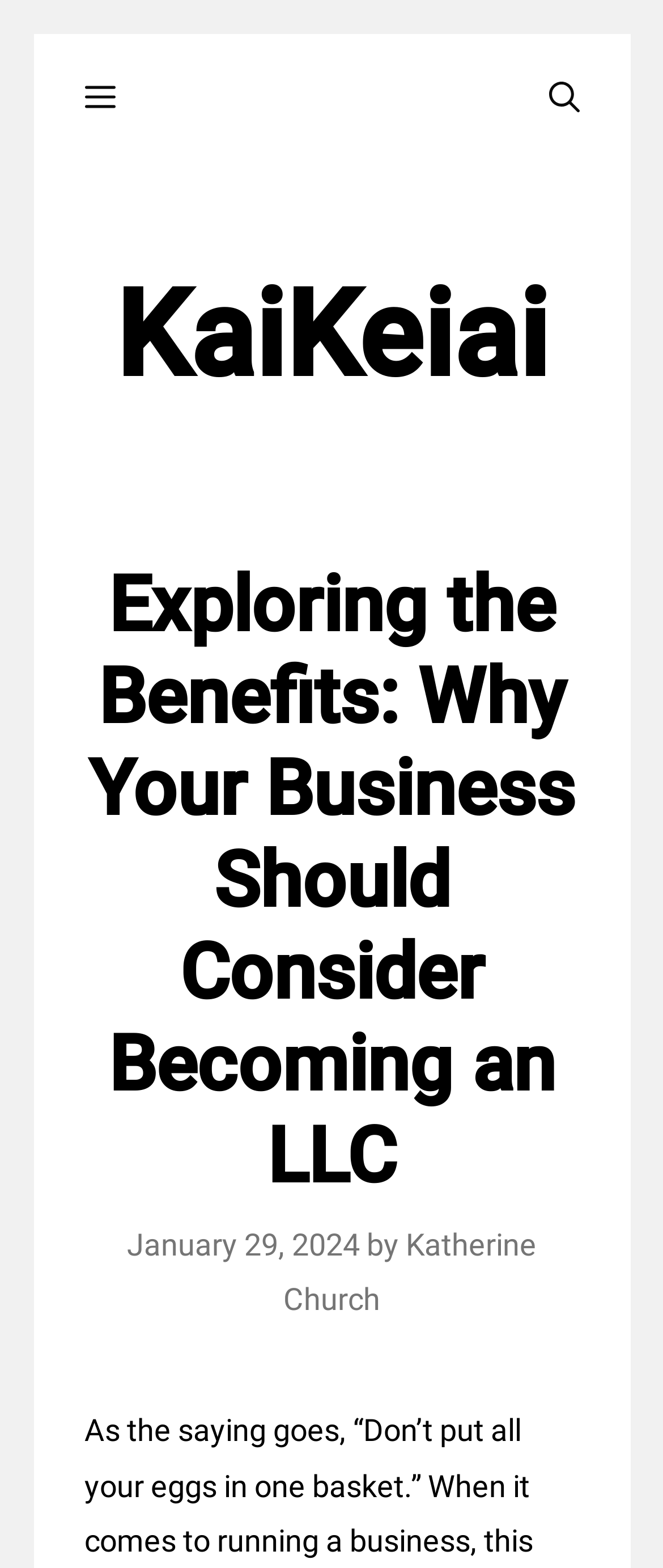Answer the question briefly using a single word or phrase: 
How many buttons are in the navigation menu?

1